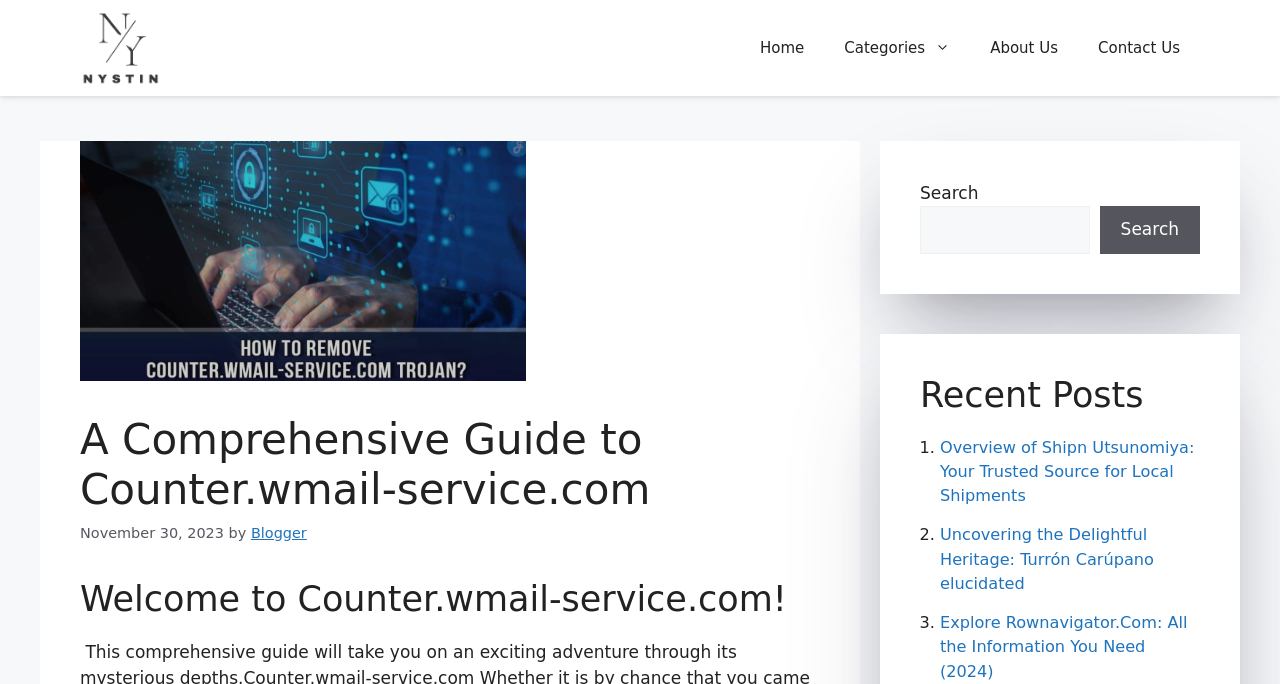Determine the coordinates of the bounding box that should be clicked to complete the instruction: "Search for something". The coordinates should be represented by four float numbers between 0 and 1: [left, top, right, bottom].

[0.719, 0.301, 0.851, 0.371]